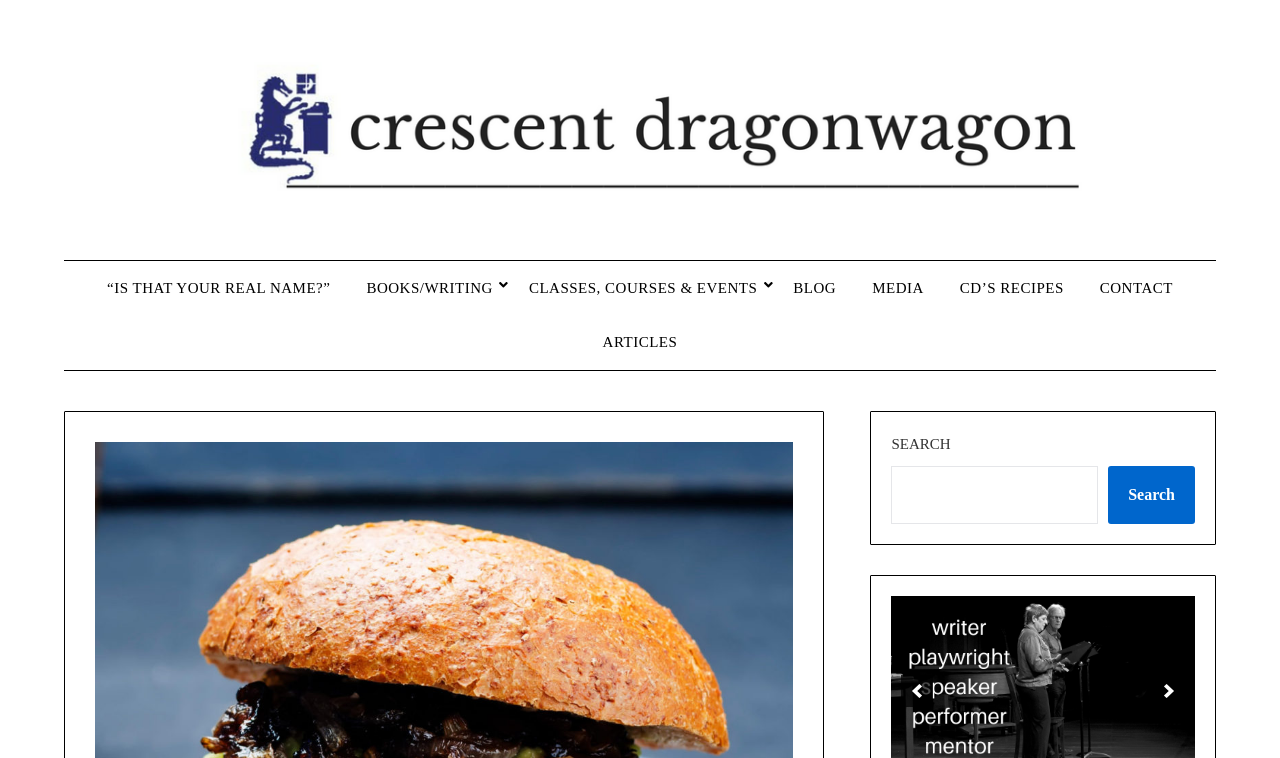Please give a concise answer to this question using a single word or phrase: 
What is the logo on the top left?

Crescent Dragonwagon logo